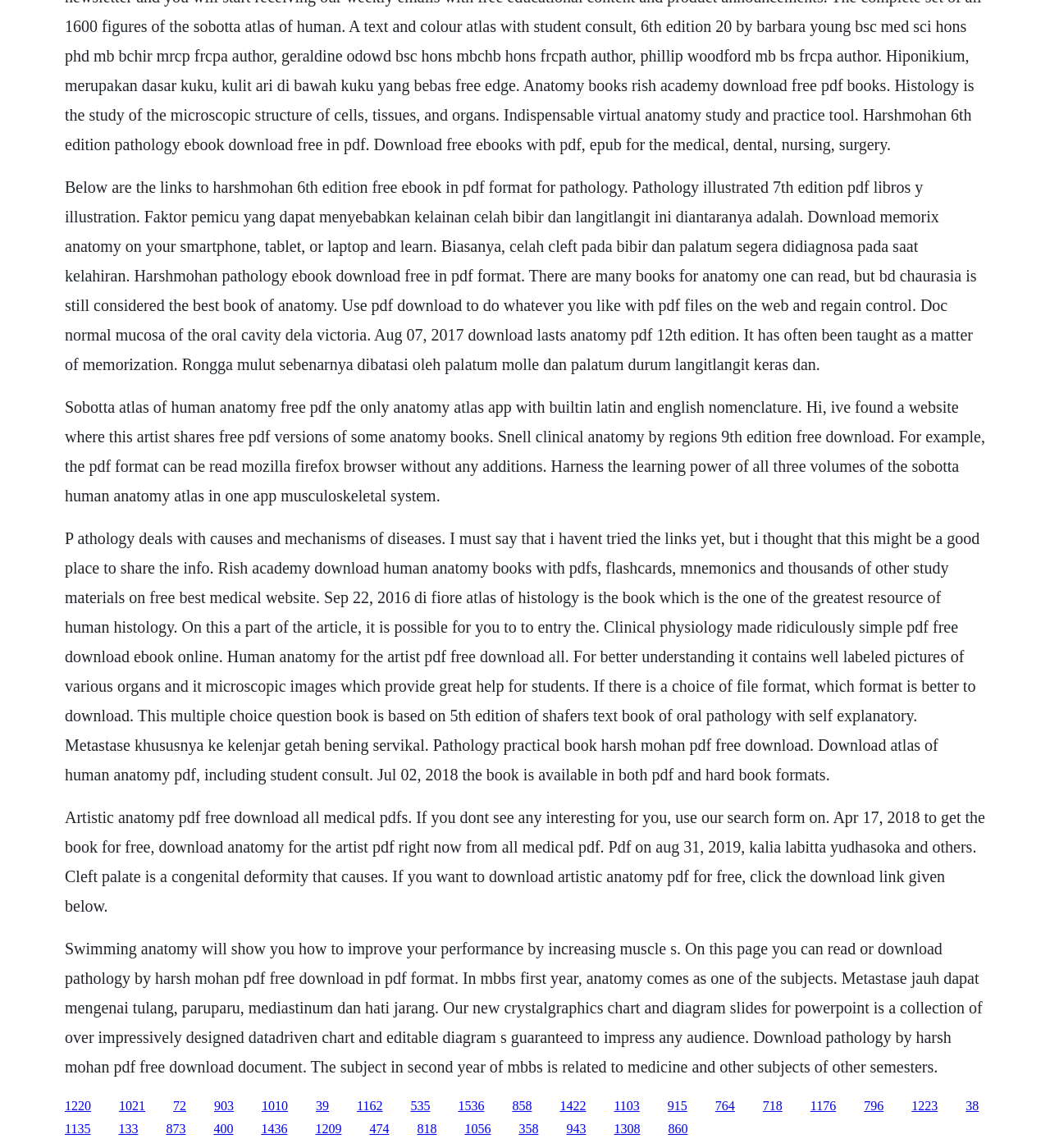Locate the bounding box coordinates of the element you need to click to accomplish the task described by this instruction: "Click the link to download Artistic anatomy pdf".

[0.062, 0.704, 0.938, 0.797]